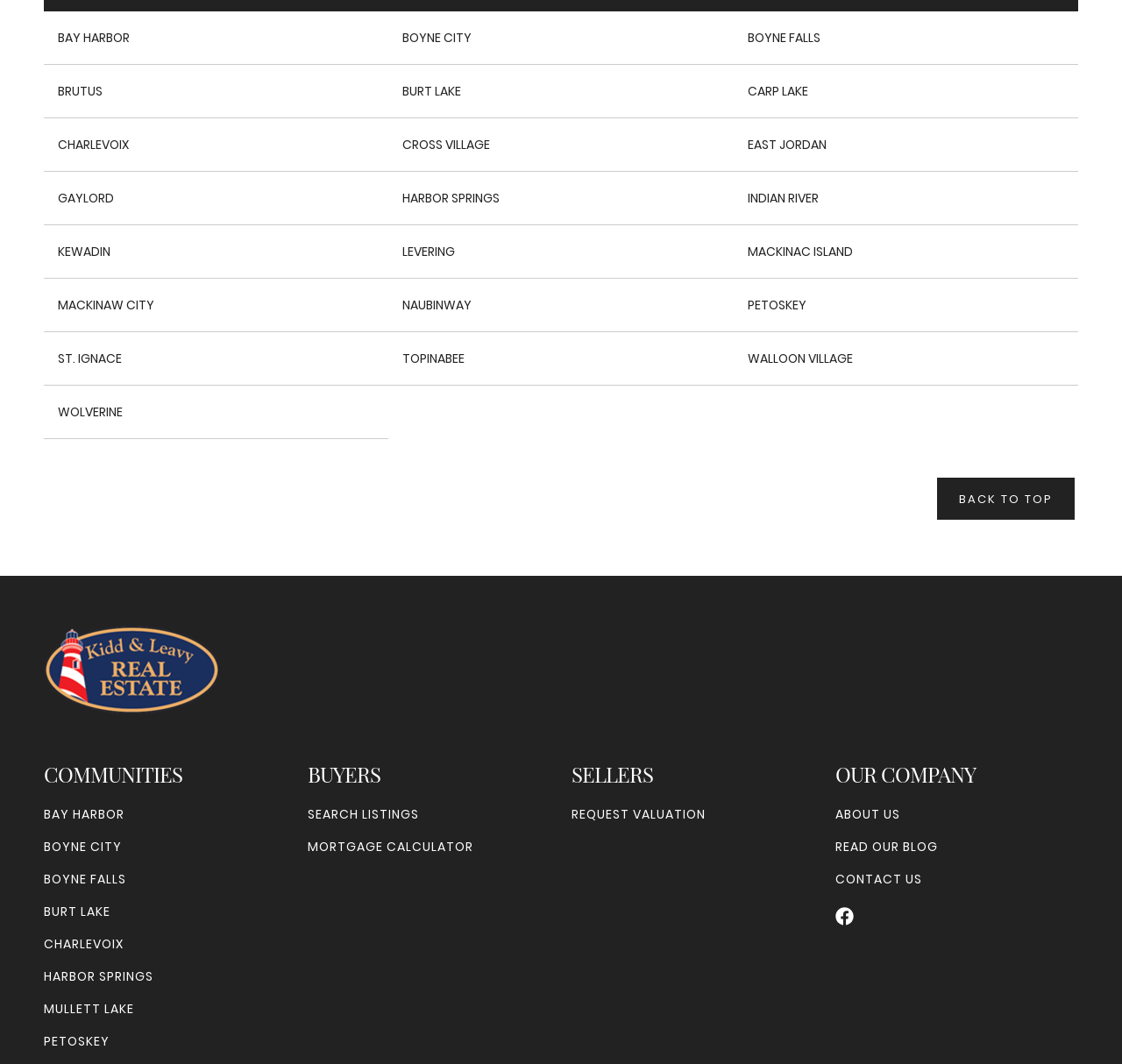Kindly determine the bounding box coordinates of the area that needs to be clicked to fulfill this instruction: "Follow us on Facebook".

[0.745, 0.852, 0.761, 0.87]